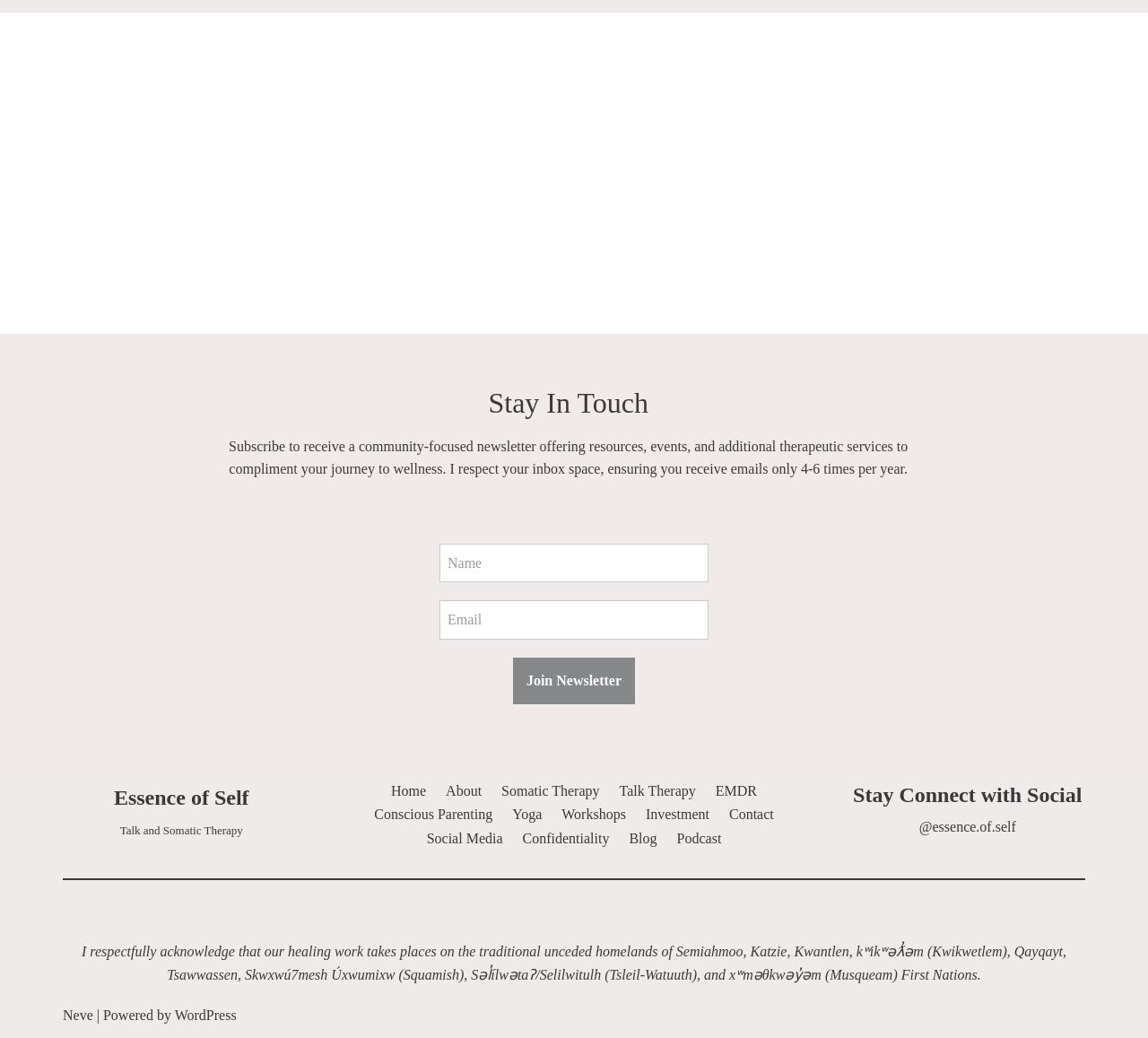Please answer the following query using a single word or phrase: 
What is the platform used to power the website?

WordPress